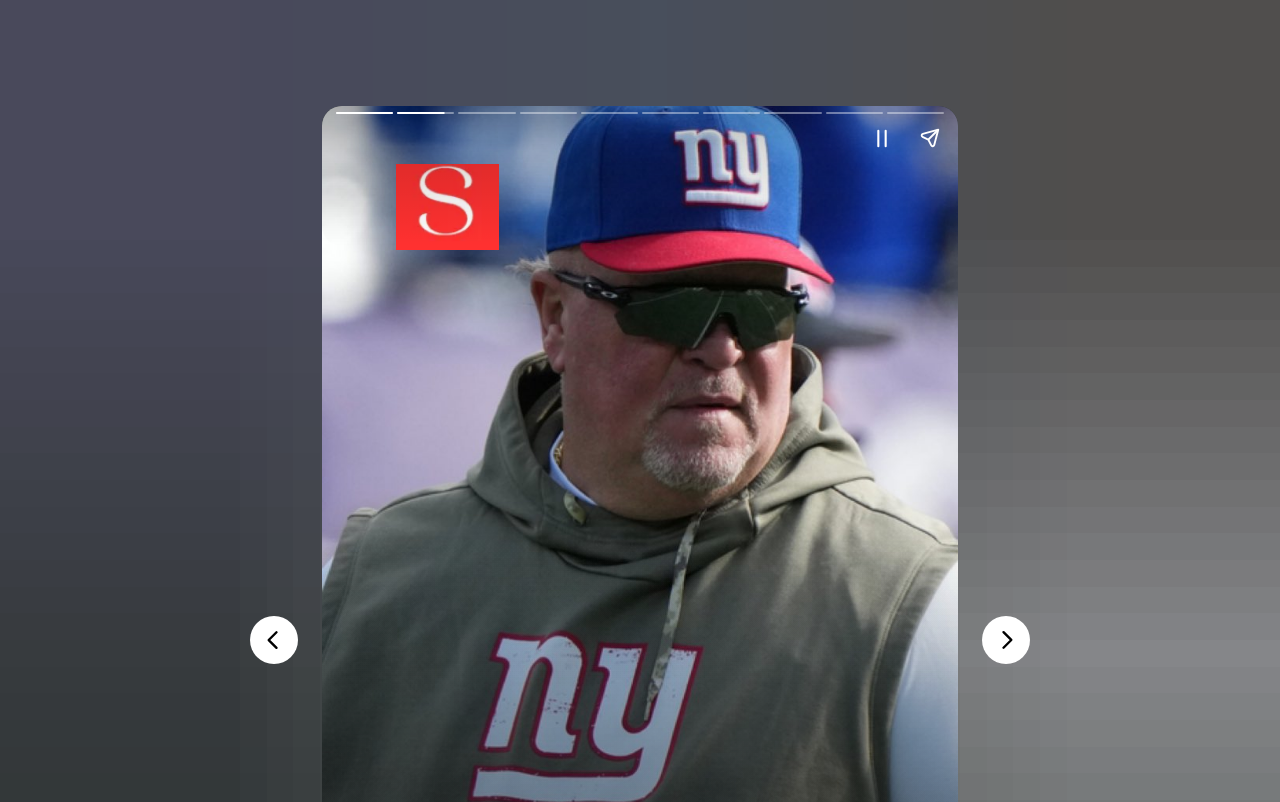From the element description: "aria-label="Previous page"", extract the bounding box coordinates of the UI element. The coordinates should be expressed as four float numbers between 0 and 1, in the order [left, top, right, bottom].

[0.195, 0.768, 0.233, 0.828]